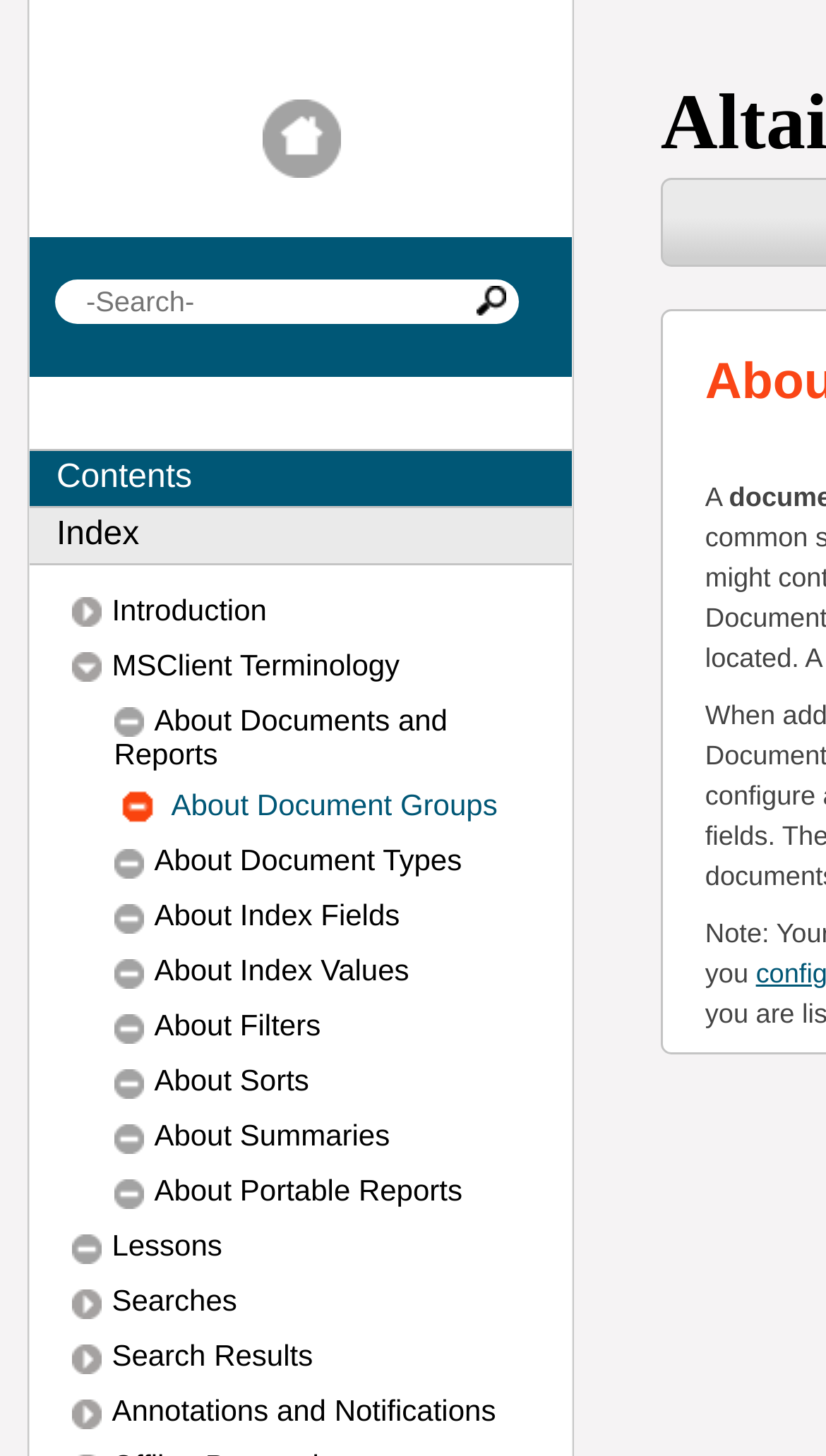Bounding box coordinates must be specified in the format (top-left x, top-left y, bottom-right x, bottom-right y). All values should be floating point numbers between 0 and 1. What are the bounding box coordinates of the UI element described as: parent_node: Search Results

[0.087, 0.923, 0.123, 0.943]